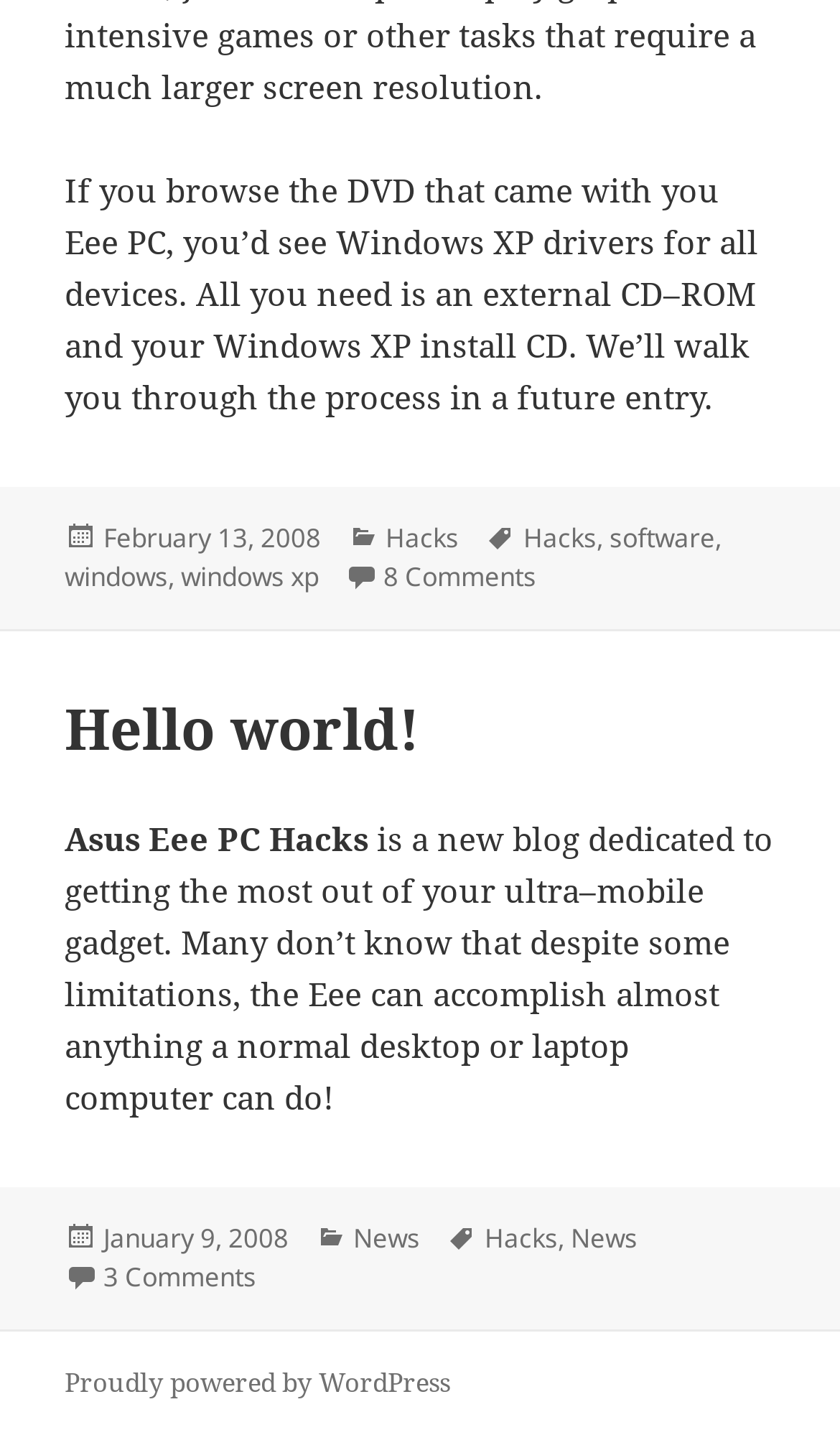Given the following UI element description: "Hello world!", find the bounding box coordinates in the webpage screenshot.

[0.077, 0.48, 0.5, 0.534]